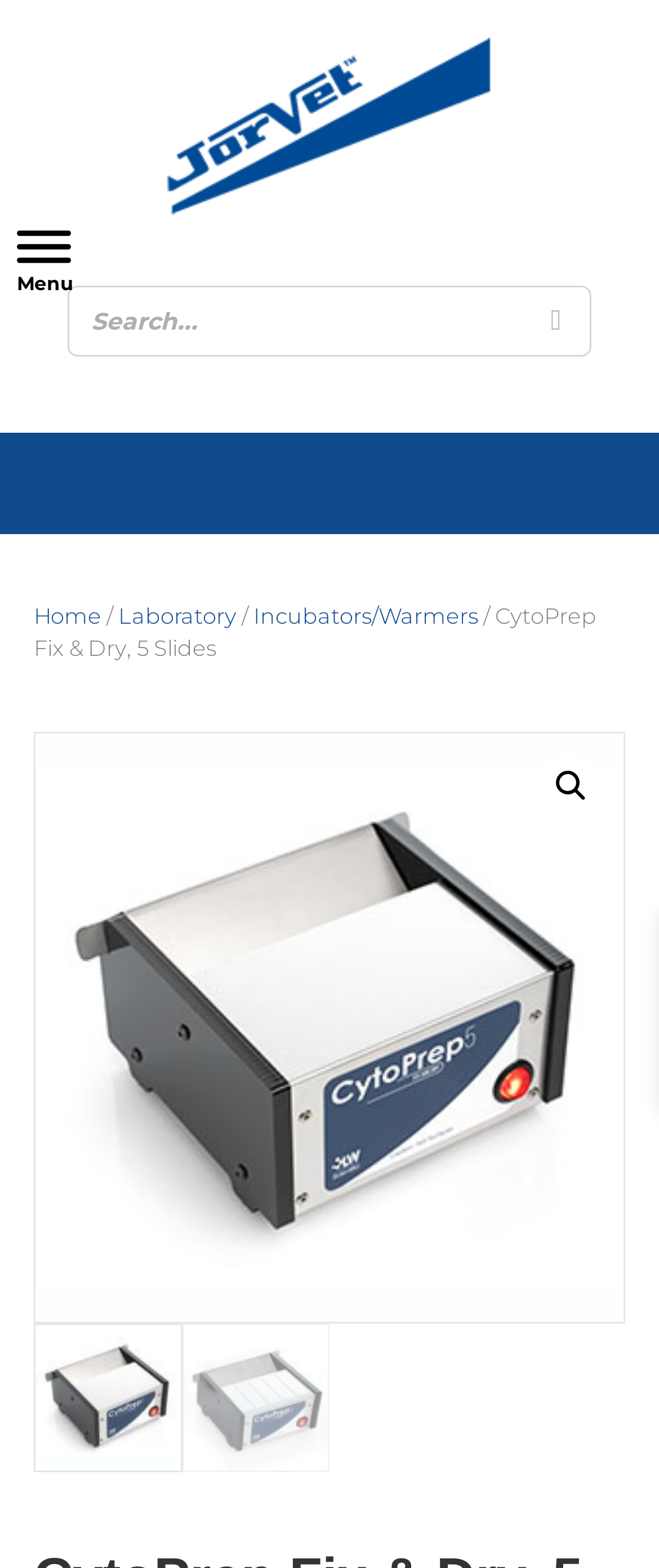What is the product name?
Look at the image and provide a short answer using one word or a phrase.

CytoPrep Fix & Dry, 5 Slides